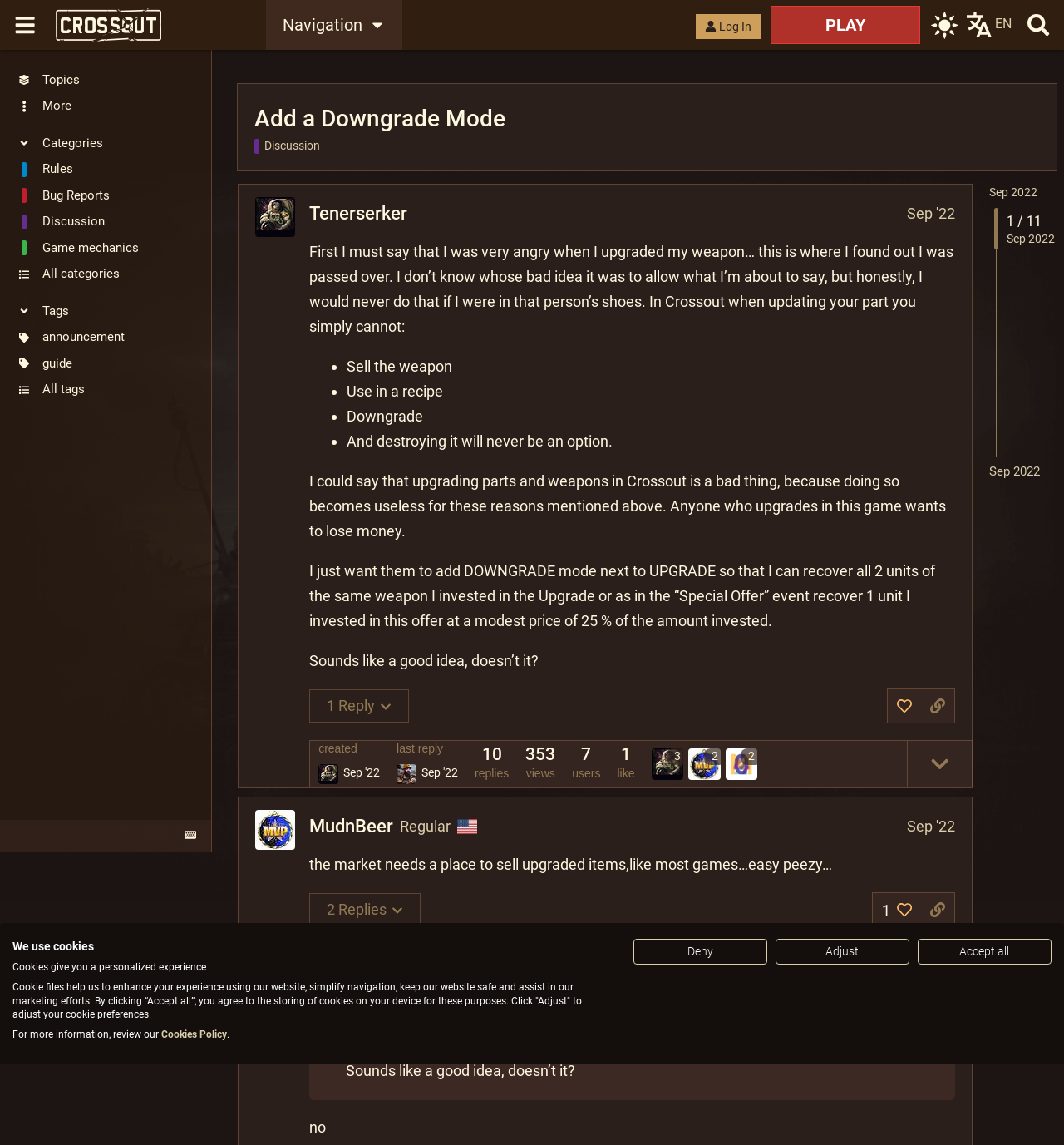Specify the bounding box coordinates of the area to click in order to execute this command: 'Search for topics'. The coordinates should consist of four float numbers ranging from 0 to 1, and should be formatted as [left, top, right, bottom].

[0.959, 0.006, 0.992, 0.037]